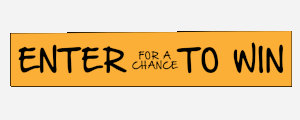Generate a detailed explanation of the scene depicted in the image.

The image features a vibrant orange banner designed to capture attention, prominently displaying the text "ENTER FOR A CHANCE TO WIN." The words "ENTER" and "TO WIN" are emphasized with bold, playful typography, while the phrase "FOR A CHANCE" is placed in a smaller font, adding a touch of contrast. This visual invitation encourages viewers to participate in a contest or giveaway, making it visually appealing and engaging for anyone who comes across it. The overall design effectively conveys a sense of excitement and opportunity, inviting immediate action from potential participants.